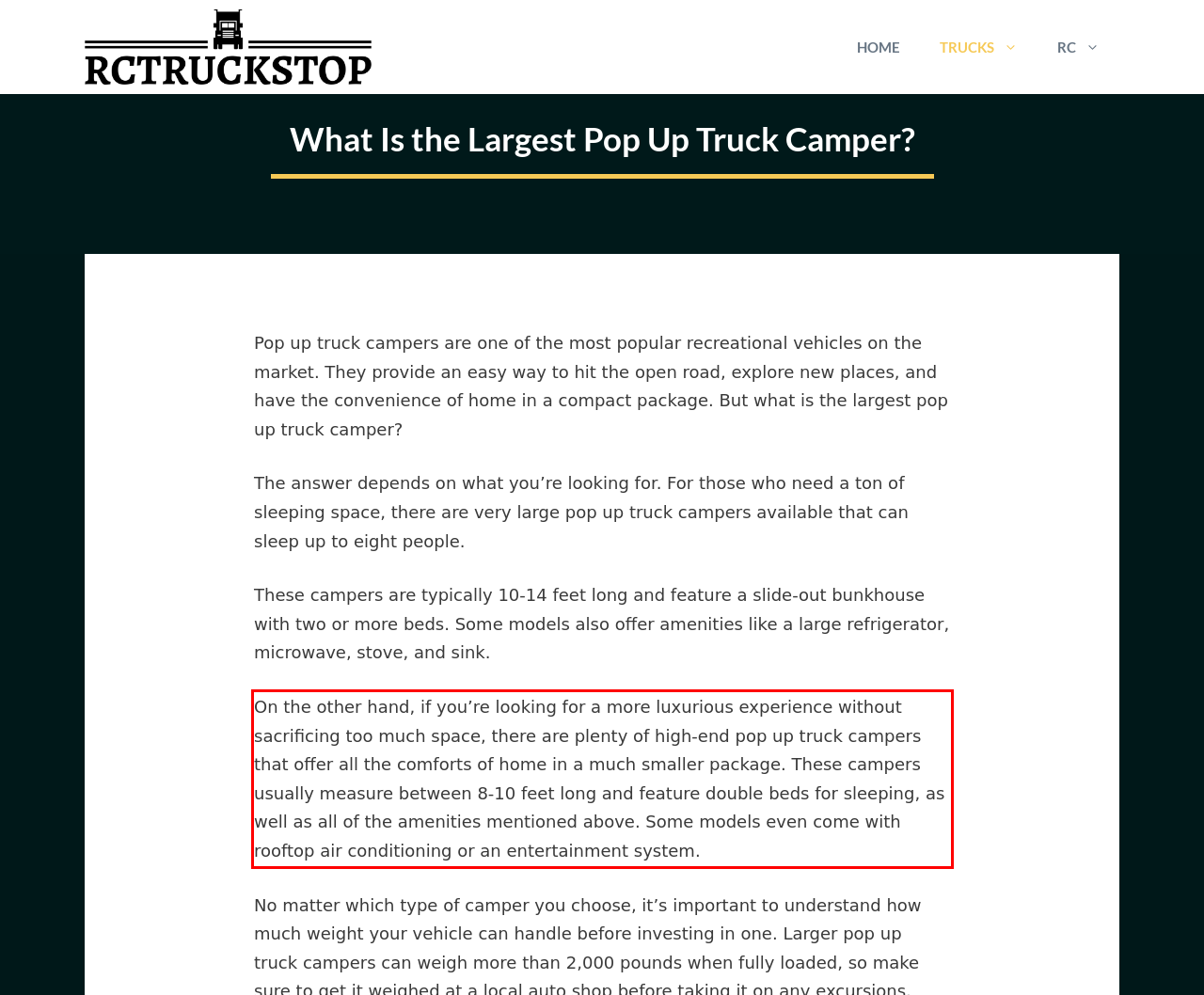Your task is to recognize and extract the text content from the UI element enclosed in the red bounding box on the webpage screenshot.

On the other hand, if you’re looking for a more luxurious experience without sacrificing too much space, there are plenty of high-end pop up truck campers that offer all the comforts of home in a much smaller package. These campers usually measure between 8-10 feet long and feature double beds for sleeping, as well as all of the amenities mentioned above. Some models even come with rooftop air conditioning or an entertainment system.